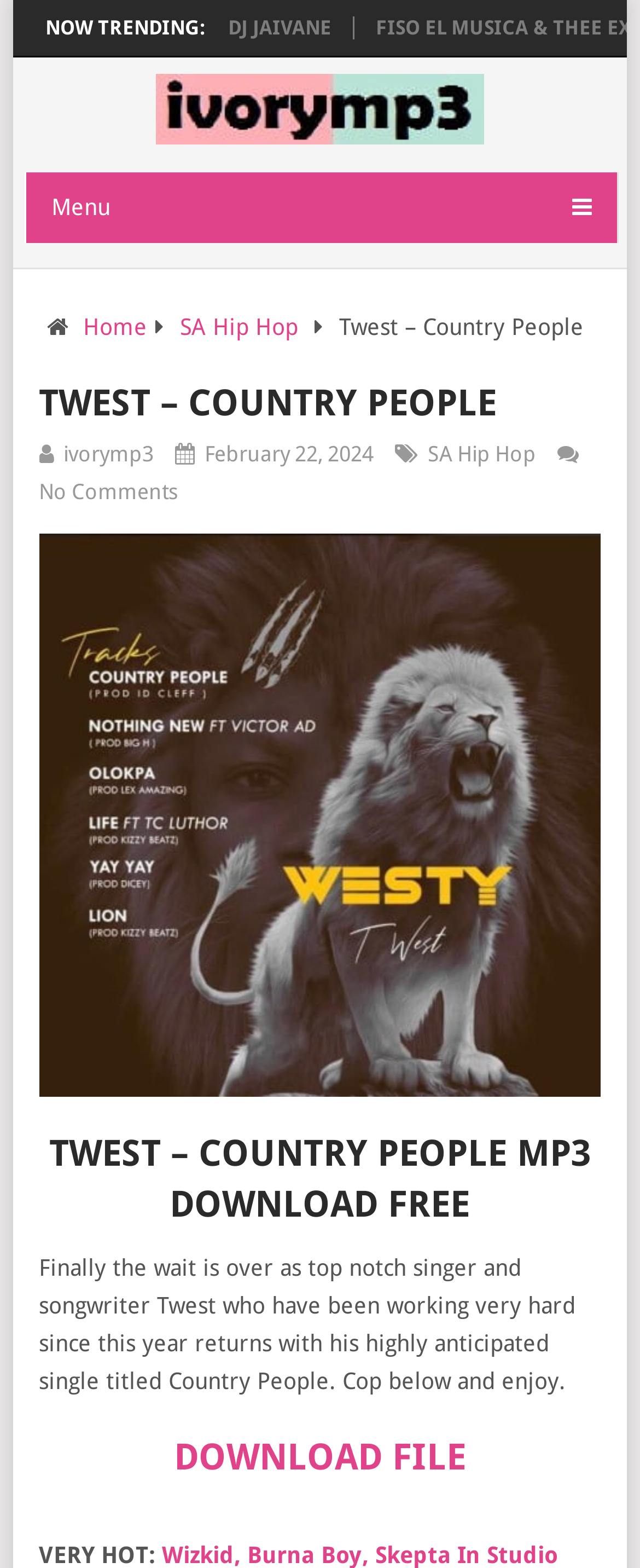Write a detailed summary of the webpage, including text, images, and layout.

The webpage appears to be a music download page, specifically for the song "Country People" by Twest. At the top, there is a heading that reads "ivoryMP3" with an accompanying image, and a link to the menu with an icon. Below this, there is a section labeled "NOW TRENDING:".

The main content of the page is divided into sections. On the left side, there is a menu with links to "Home", "SA Hip Hop", and other options. On the right side, there is a header with the title "TWEST – COUNTRY PEOPLE" and a subtitle with the date "February 22, 2024". Below this, there are links to "ivorymp3", "SA Hip Hop", and "No Comments".

The main attraction of the page is a large image with the title "Twest – Country People mp3 download free" and a heading that reads "TWEST – COUNTRY PEOPLE MP3 DOWNLOAD FREE". Below this, there is a paragraph of text that describes the song and provides a brief summary of the artist's work.

At the bottom of the page, there is a section labeled "DOWNLOAD FILE" with a link to download the song. Overall, the page is focused on providing information and access to the song "Country People" by Twest.